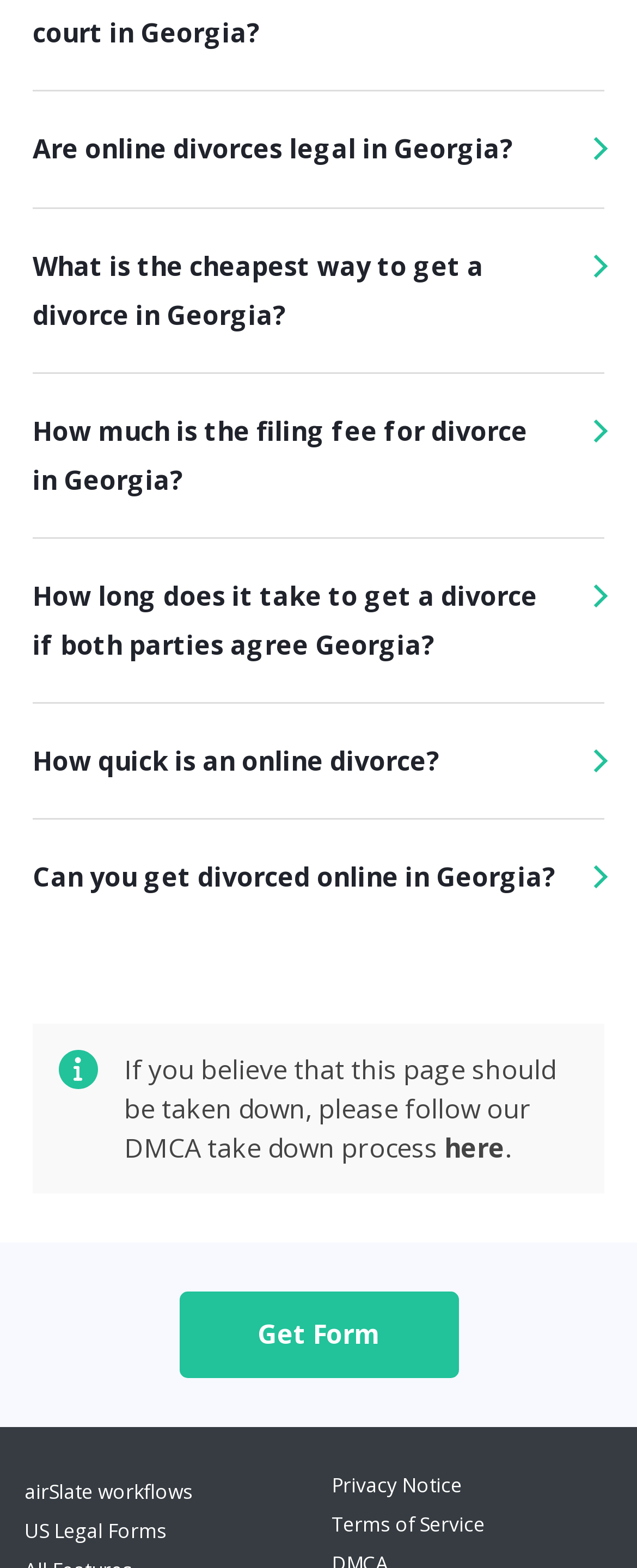Given the element description: "here", predict the bounding box coordinates of this UI element. The coordinates must be four float numbers between 0 and 1, given as [left, top, right, bottom].

[0.697, 0.721, 0.792, 0.744]